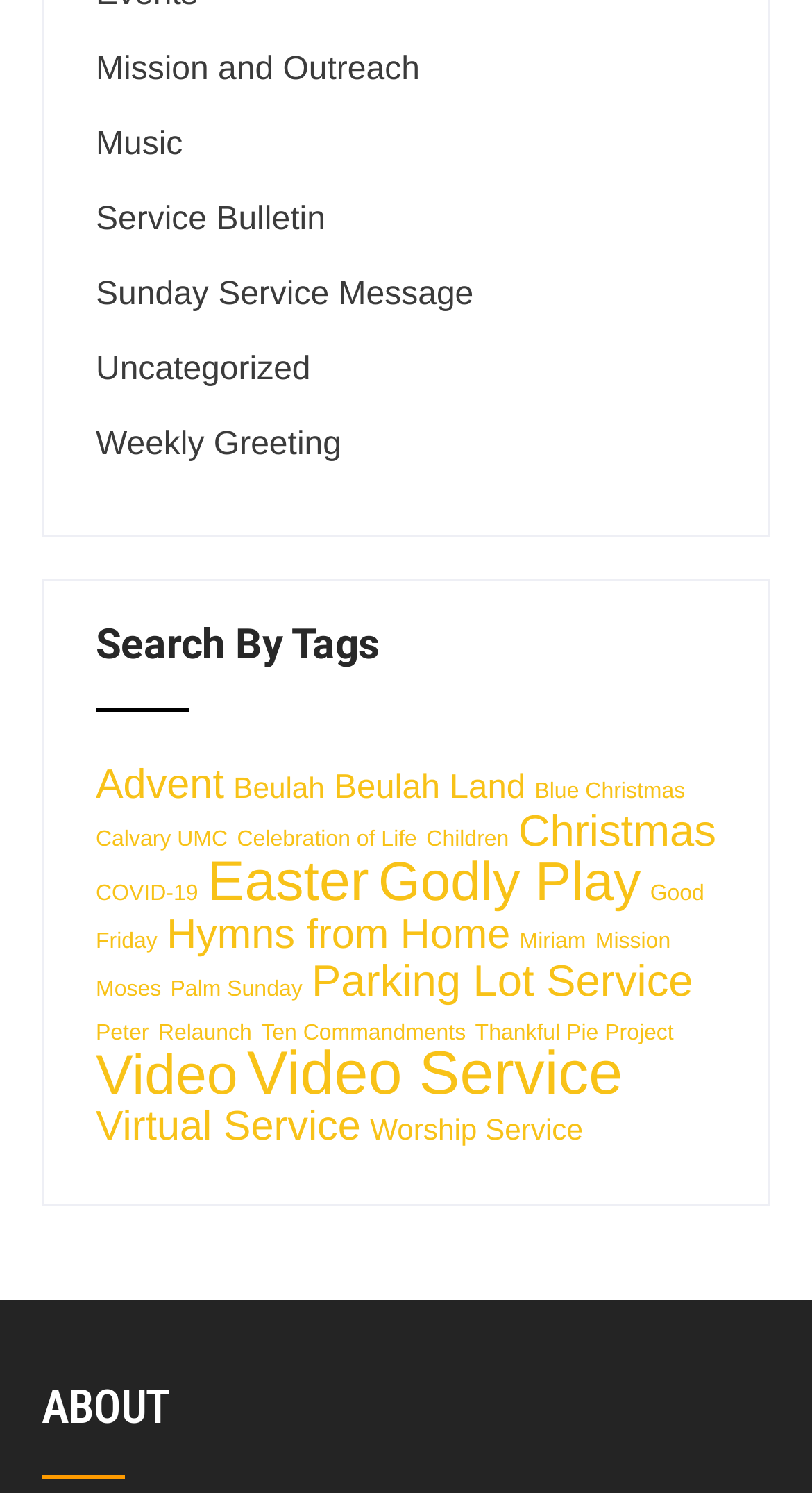Determine the bounding box coordinates of the section to be clicked to follow the instruction: "Click on Mission and Outreach". The coordinates should be given as four float numbers between 0 and 1, formatted as [left, top, right, bottom].

[0.118, 0.033, 0.517, 0.061]